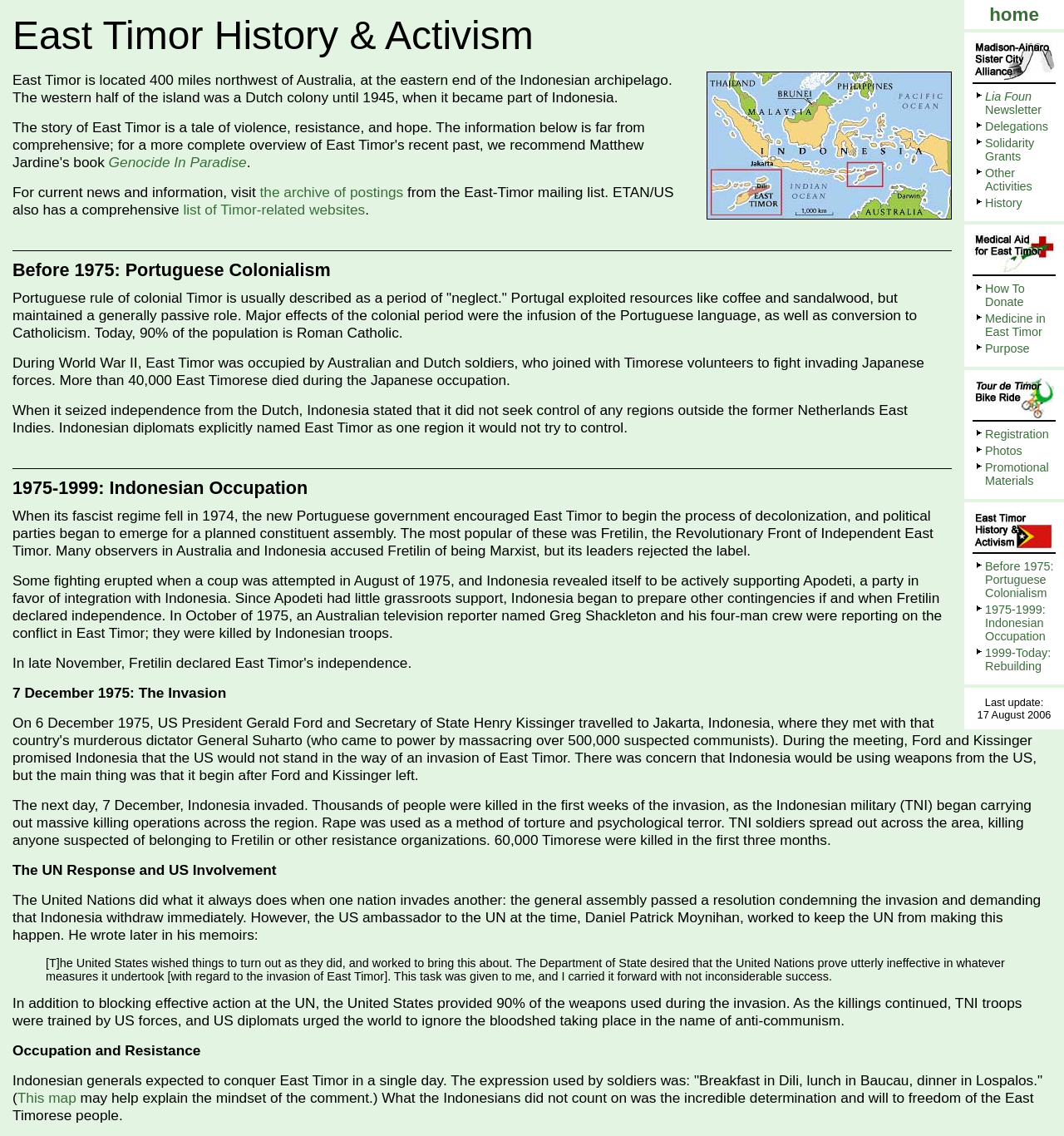Please identify the bounding box coordinates of the element's region that needs to be clicked to fulfill the following instruction: "read about History". The bounding box coordinates should consist of four float numbers between 0 and 1, i.e., [left, top, right, bottom].

[0.926, 0.173, 0.961, 0.184]